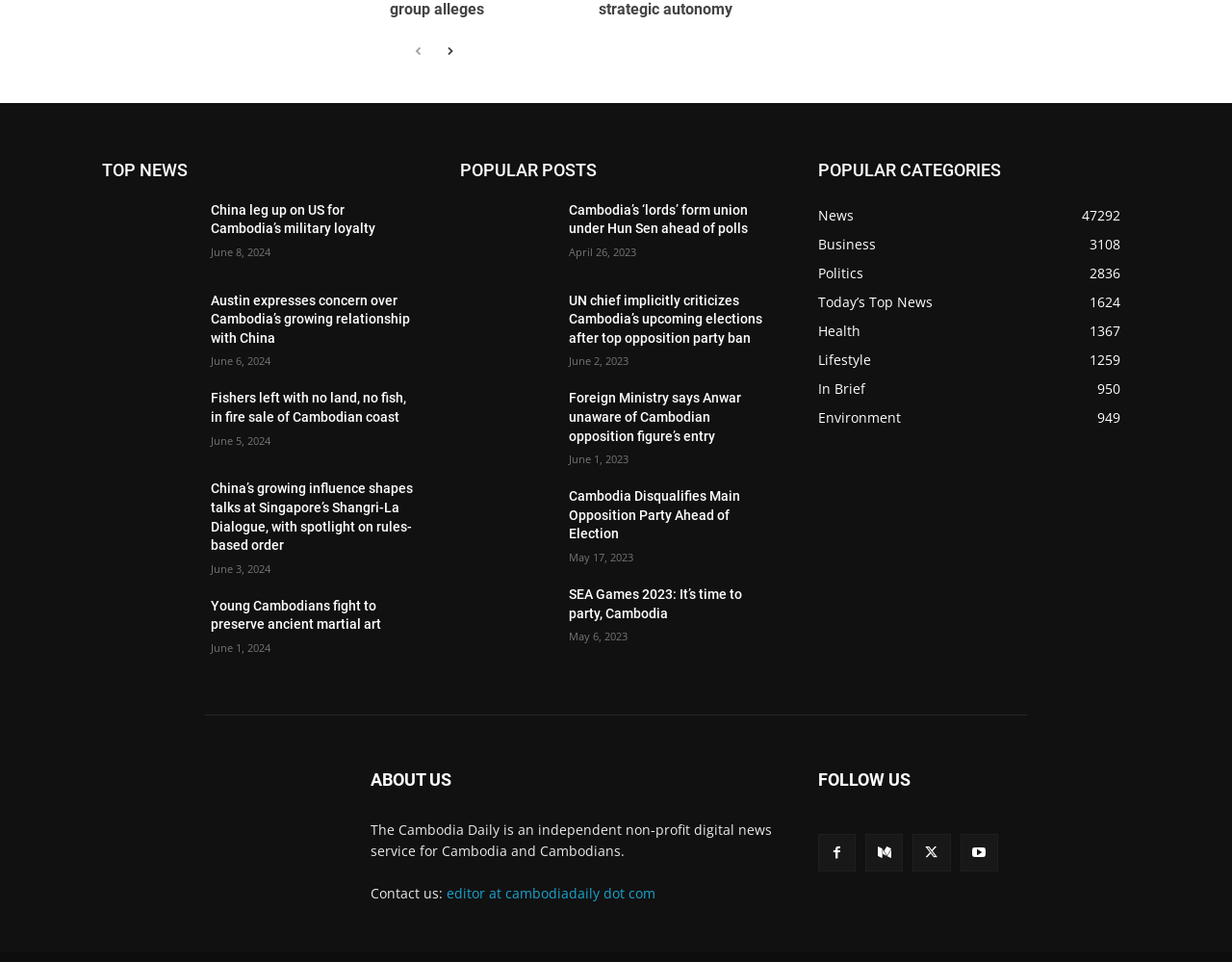Can you specify the bounding box coordinates for the region that should be clicked to fulfill this instruction: "read top news".

[0.083, 0.161, 0.336, 0.193]